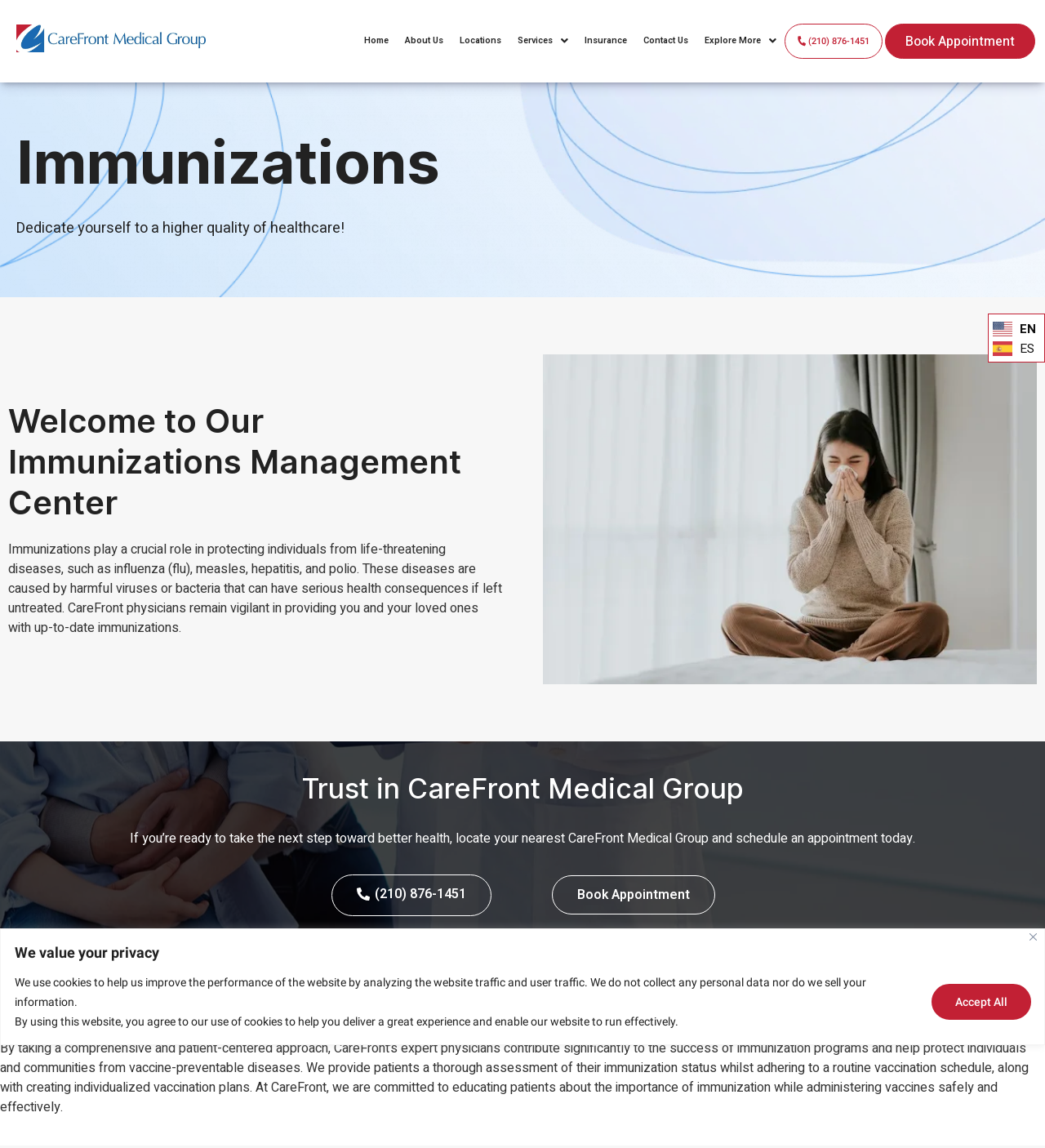Identify the bounding box coordinates of the clickable region to carry out the given instruction: "Click the Book Appointment link".

[0.846, 0.021, 0.99, 0.051]